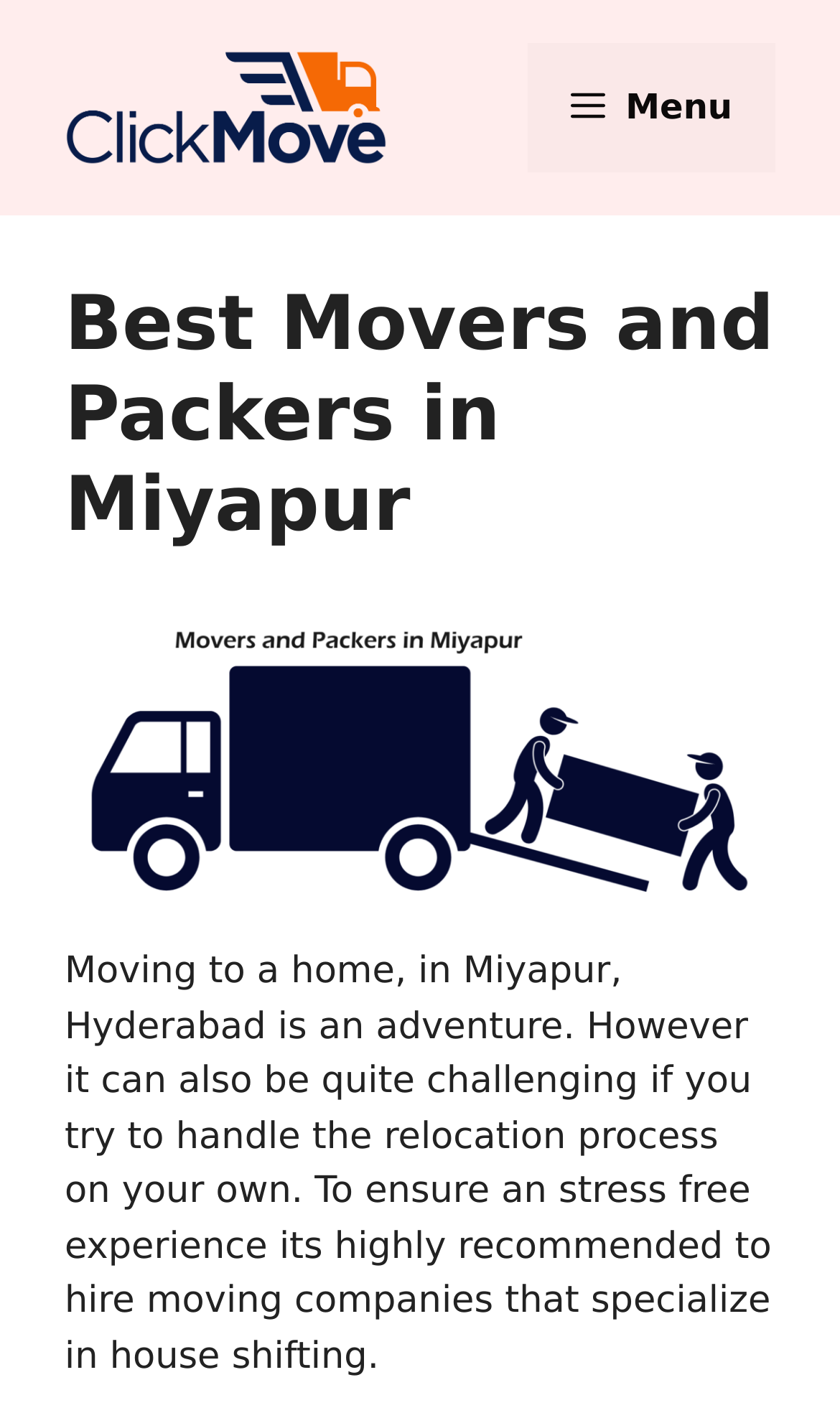Describe all the key features of the webpage in detail.

The webpage is about "Best Movers and Packers in Miyapur – Packers and Movers in Hyderabad". At the top of the page, there is a banner that spans the entire width, taking up about 15% of the page's height. Within the banner, there is a link to "Packers and Movers in Hyderabad" accompanied by an image with the same name, positioned on the left side of the banner. 

On the right side of the banner, there is a navigation menu toggle button labeled "Menu" that controls the primary menu. Below the banner, there is a header section that takes up about 20% of the page's height. Within the header, there is a heading that reads "Best Movers and Packers in Miyapur" and an image related to "movers and packers in miyapur" positioned below the heading. 

Below the header, there is a block of text that describes the challenges of moving to a new home in Miyapur, Hyderabad, and the importance of hiring professional moving companies to ensure a stress-free experience. This text block is positioned near the bottom of the page, taking up about 30% of the page's height.